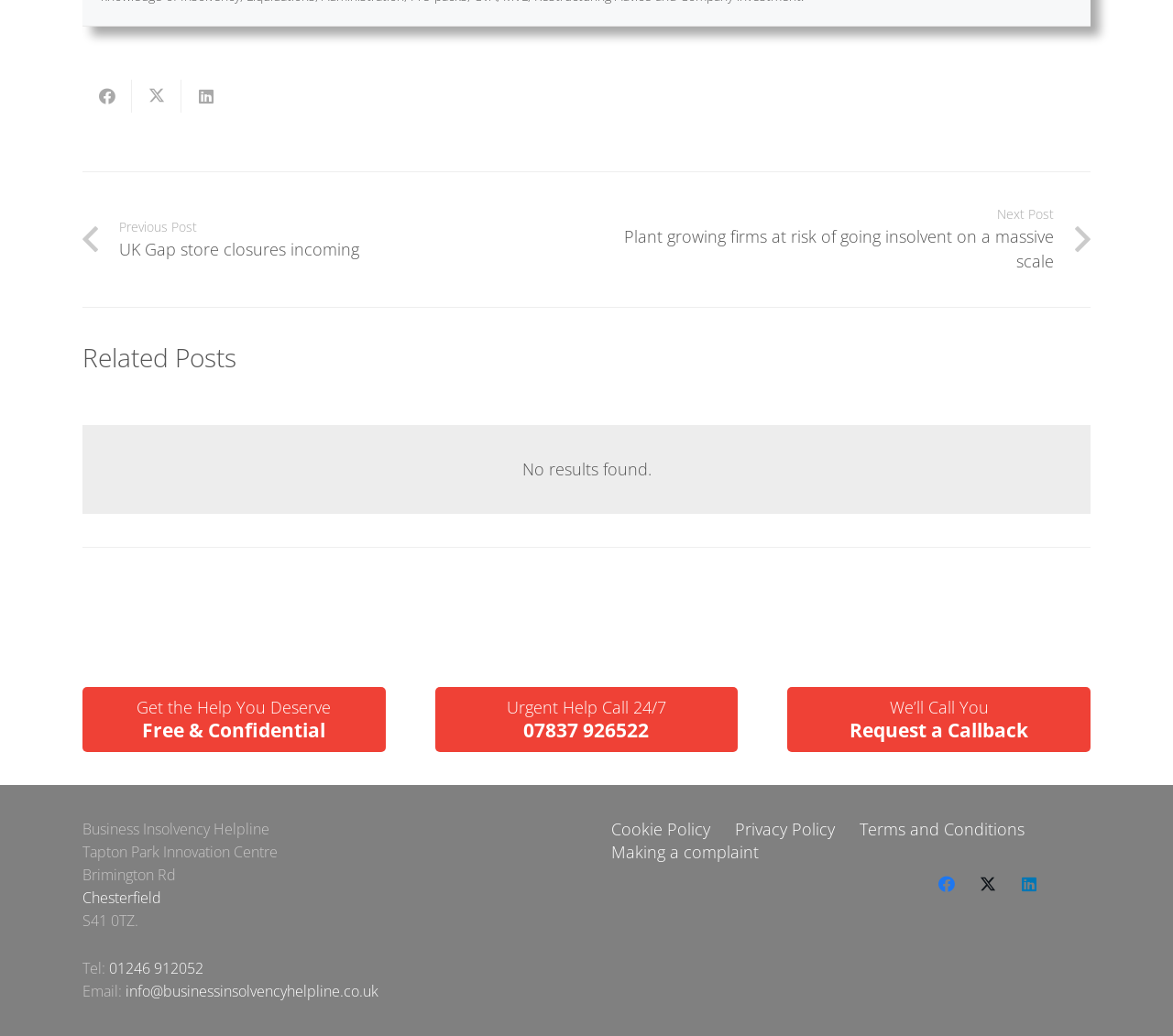Identify the bounding box coordinates of the part that should be clicked to carry out this instruction: "Call 24/7".

[0.432, 0.672, 0.568, 0.693]